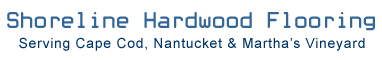Elaborate on the image by describing it in detail.

The image features the logo and tagline for "Shoreline Hardwood Flooring," a company dedicated to providing high-quality hardwood flooring solutions. The prominently displayed text states the company name in a bold, blue font, conveying confidence and professionalism. Below the logo, a subtler, smaller font reads "Serving Cape Cod, Nantucket & Martha's Vineyard," indicating the geographical focus of their services and appealing to local consumers. The overall design emphasizes the company’s commitment to quality and its eco-conscious approach, making it a trustworthy choice for customers in the region seeking hardwood flooring options.